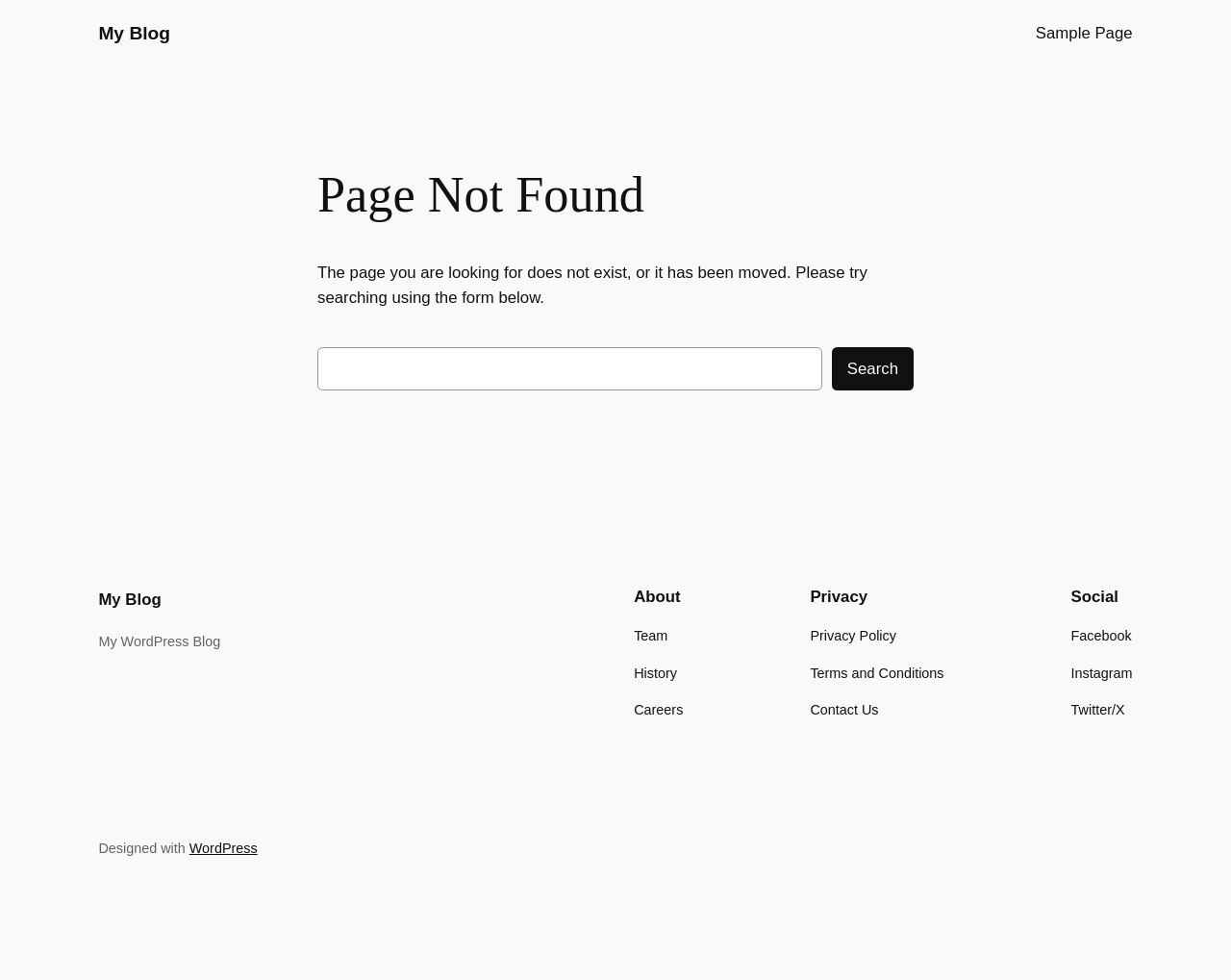Please find the bounding box coordinates of the section that needs to be clicked to achieve this instruction: "Click the 'Contact Us' link".

None